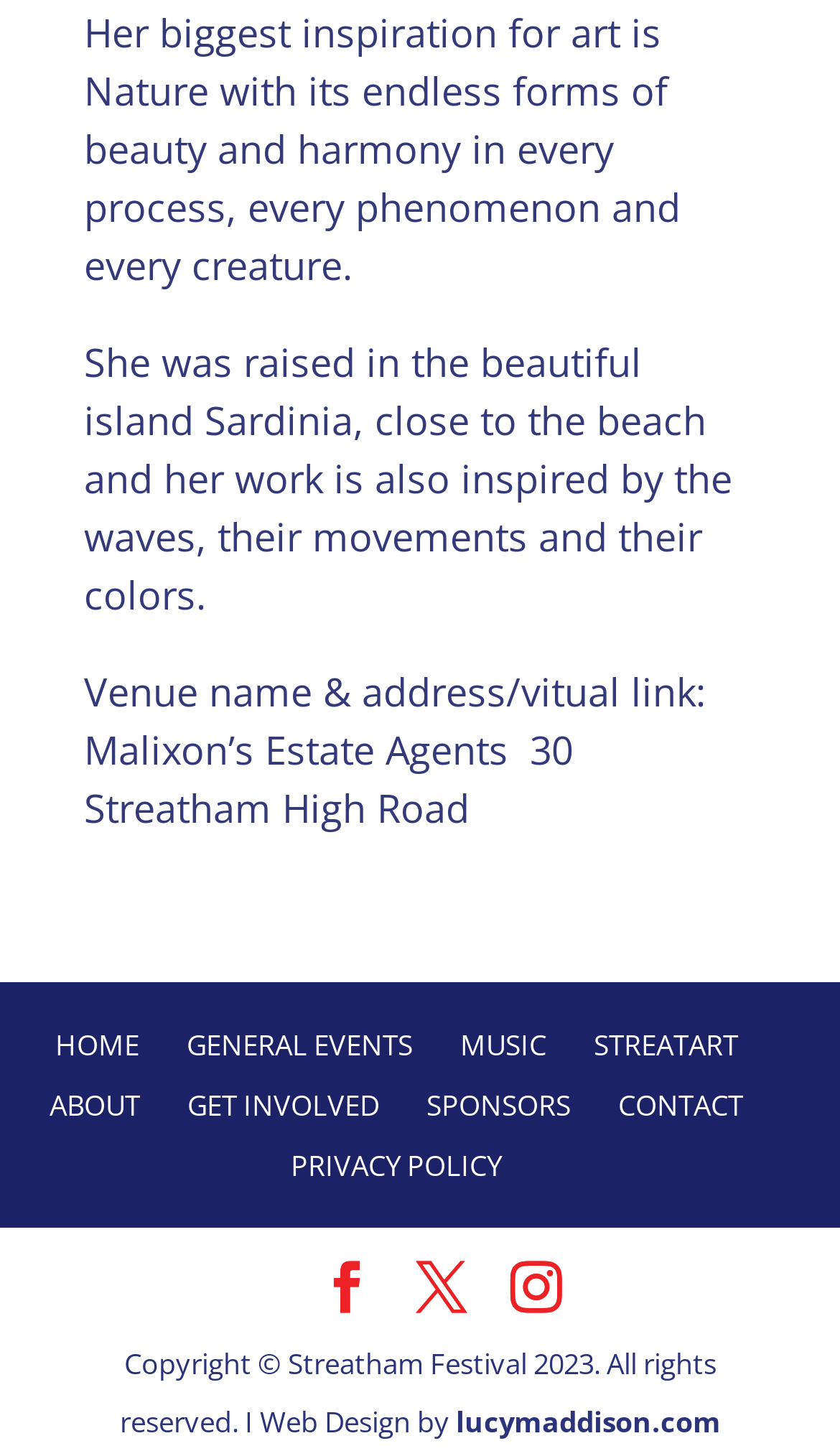Find the bounding box coordinates for the area that must be clicked to perform this action: "Click HOME".

[0.065, 0.706, 0.165, 0.733]